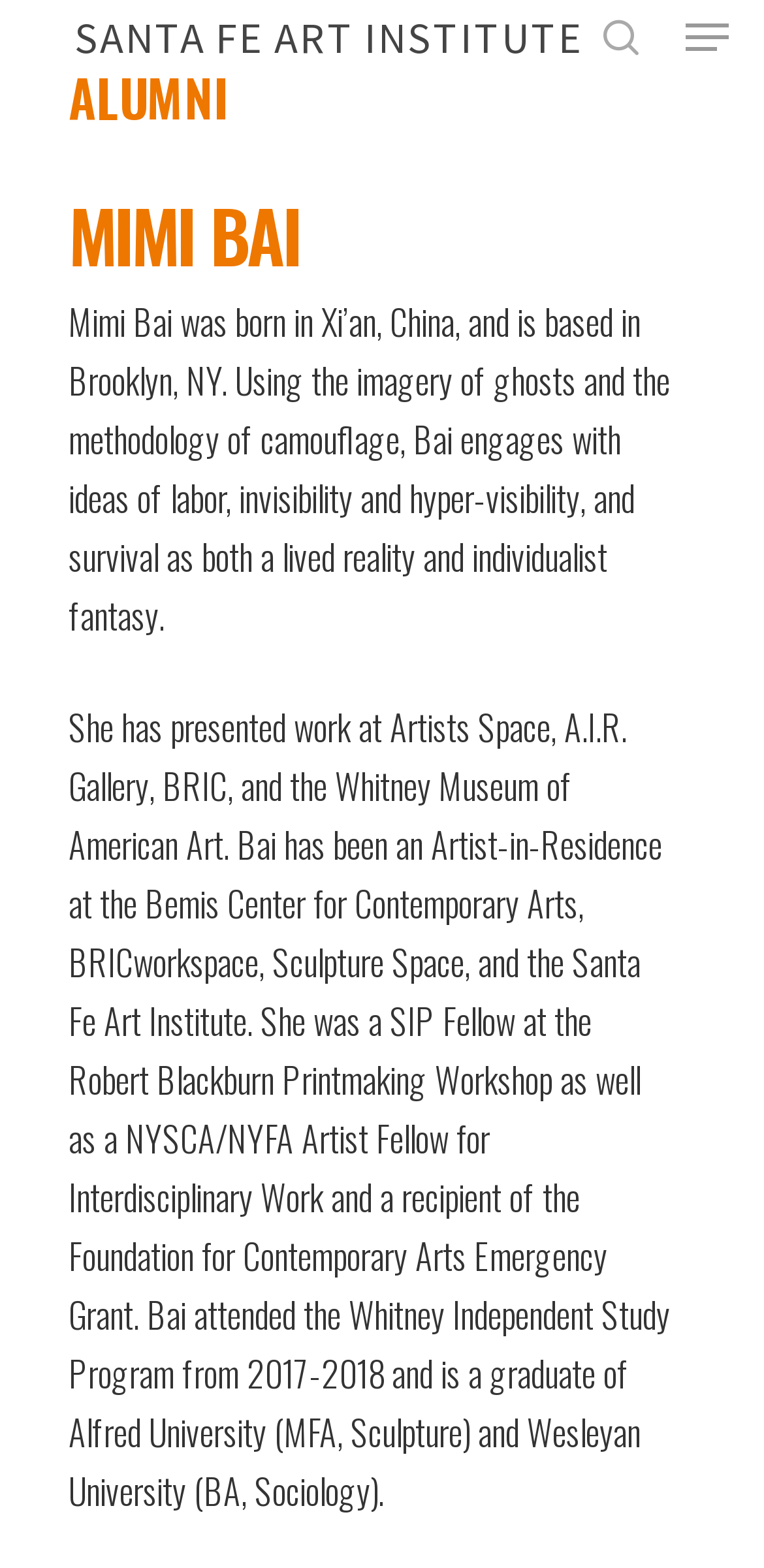What is Mimi Bai's birthplace?
Based on the image, answer the question with a single word or brief phrase.

Xi’an, China